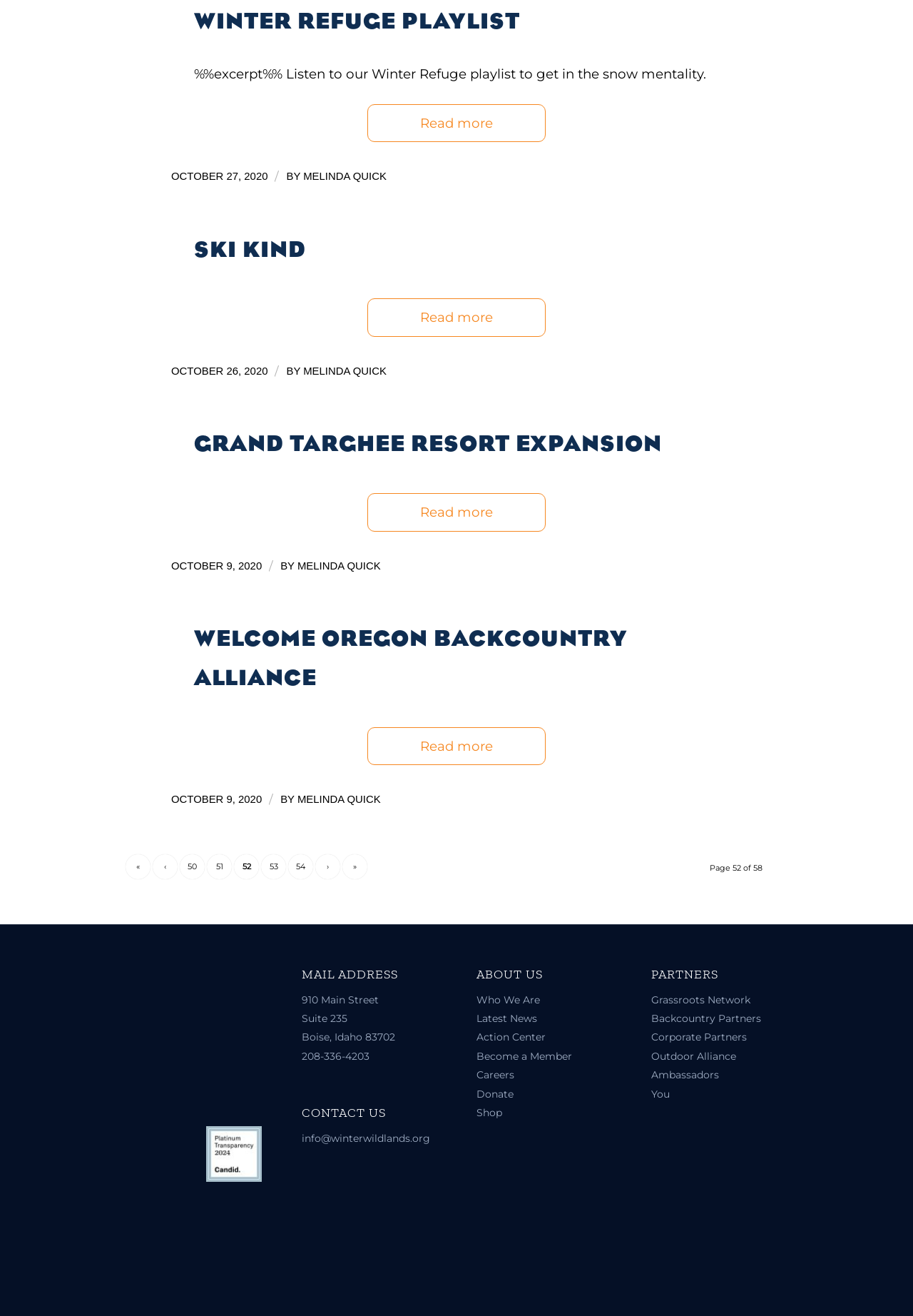Determine the bounding box for the HTML element described here: "Grand Targhee Resort Expansion". The coordinates should be given as [left, top, right, bottom] with each number being a float between 0 and 1.

[0.212, 0.328, 0.725, 0.347]